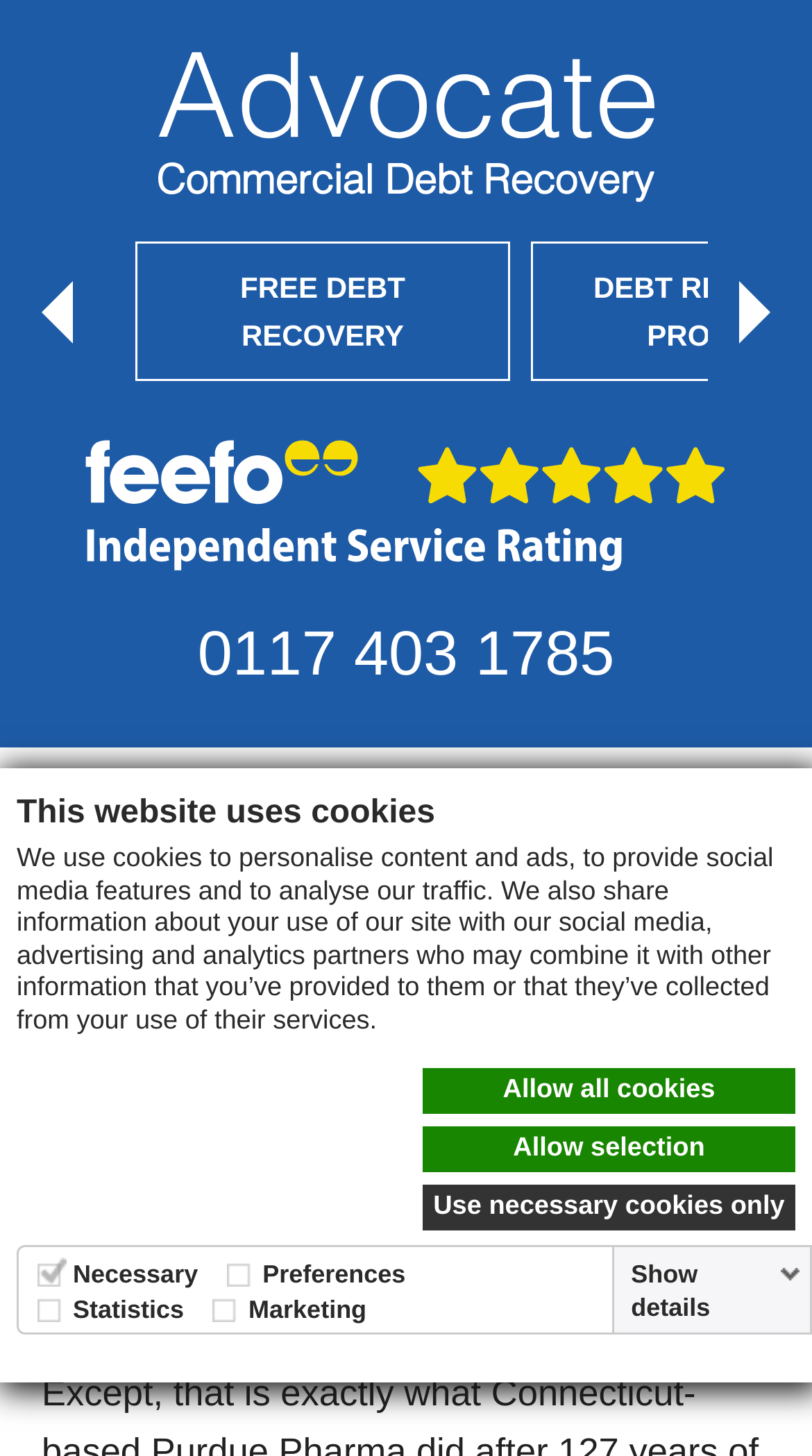Identify the bounding box coordinates for the UI element described by the following text: "Contact". Provide the coordinates as four float numbers between 0 and 1, in the format [left, top, right, bottom].

None